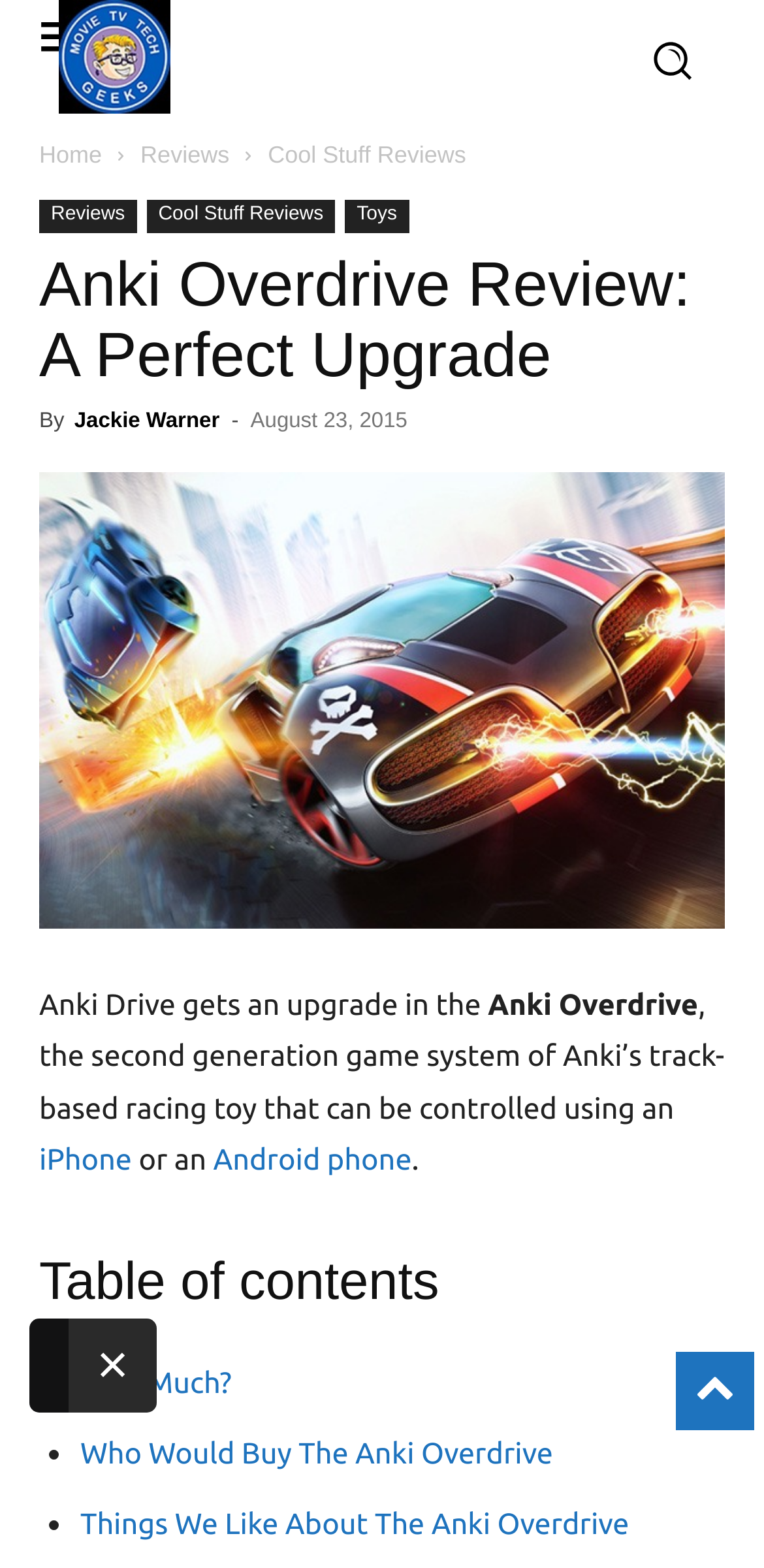Locate the bounding box of the UI element described in the following text: "Home".

[0.051, 0.09, 0.133, 0.107]